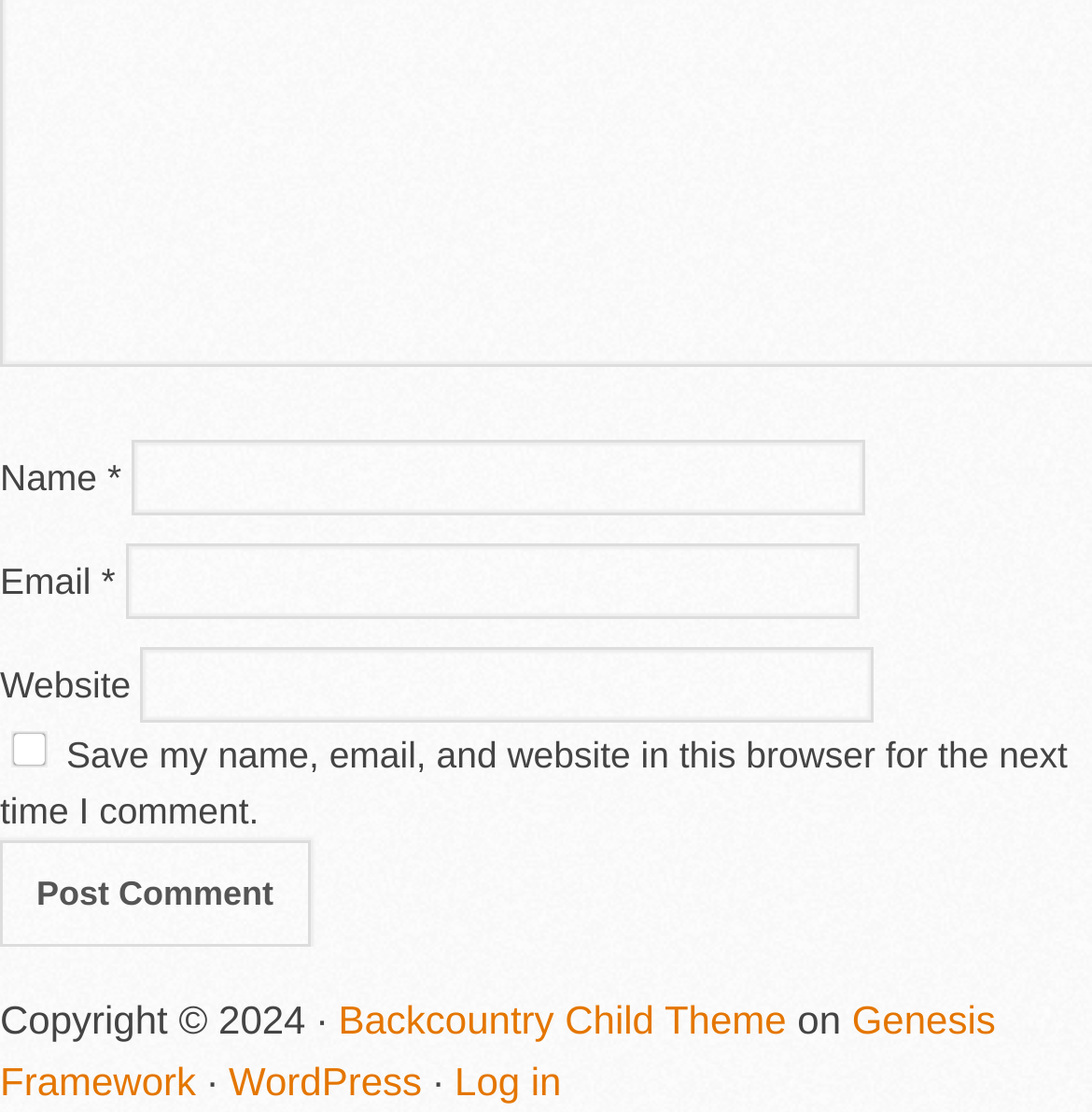Indicate the bounding box coordinates of the element that needs to be clicked to satisfy the following instruction: "Input your email". The coordinates should be four float numbers between 0 and 1, i.e., [left, top, right, bottom].

[0.115, 0.489, 0.787, 0.557]